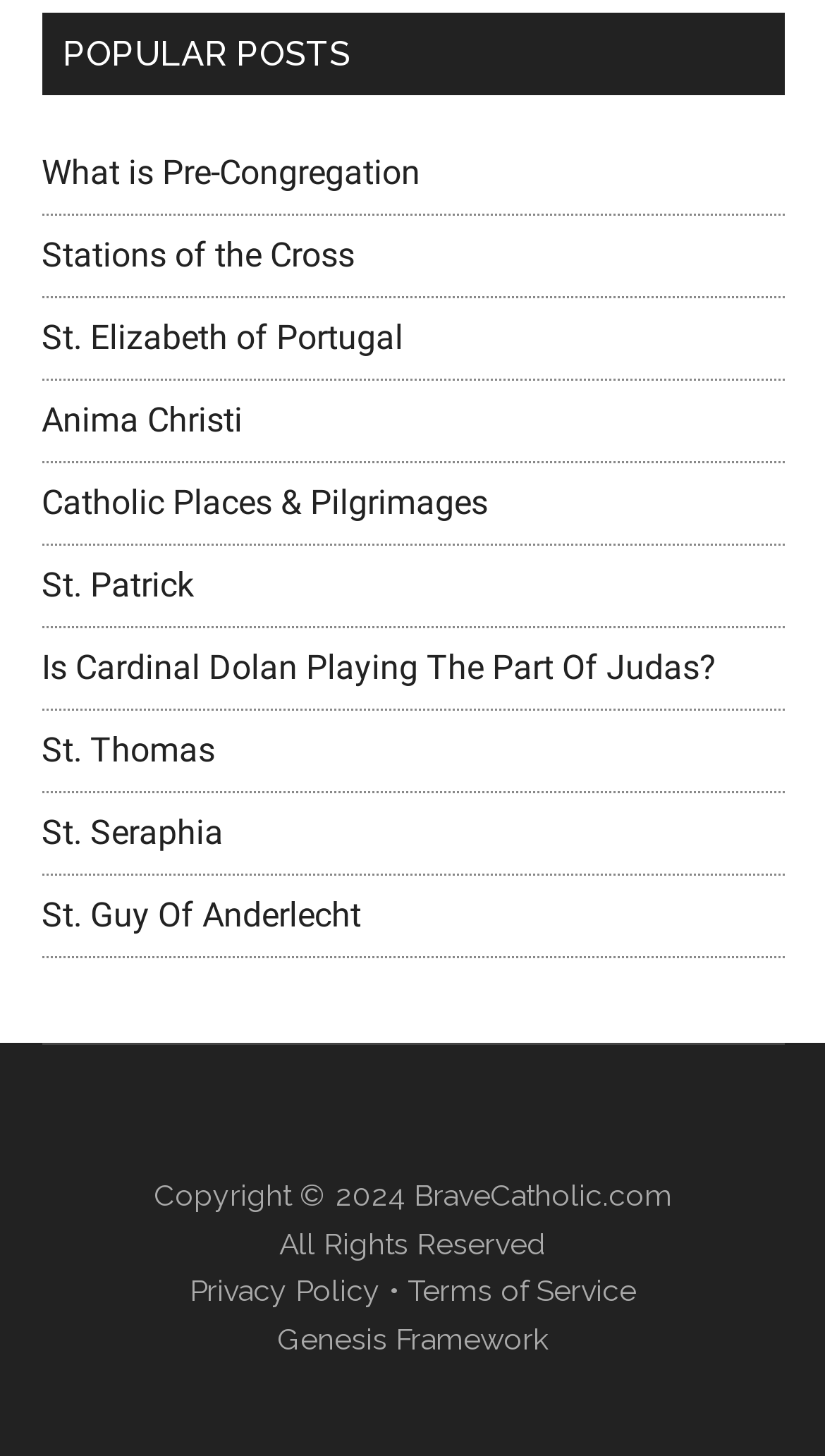Please mark the clickable region by giving the bounding box coordinates needed to complete this instruction: "learn about Genesis Framework".

[0.336, 0.908, 0.664, 0.931]